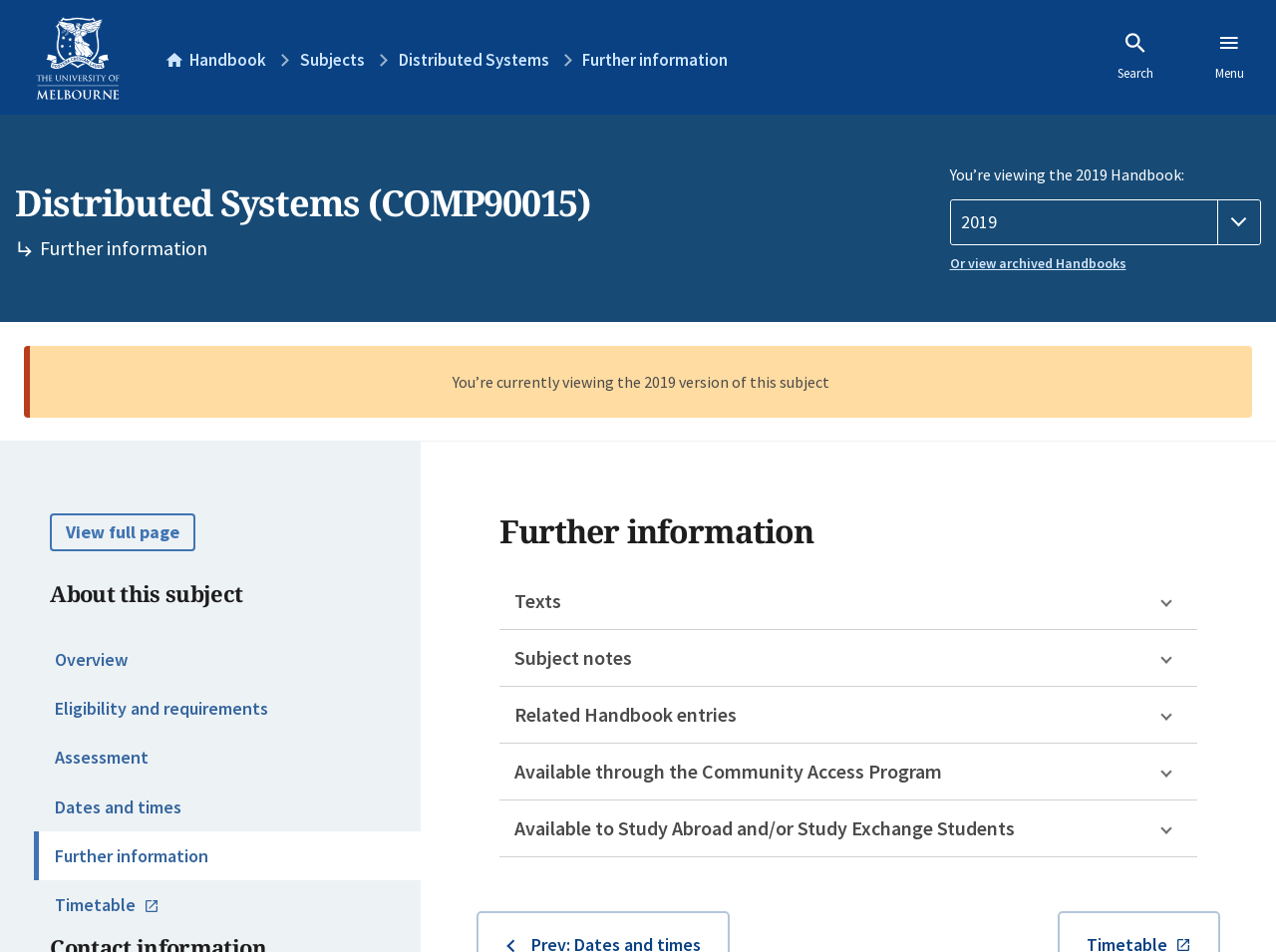Pinpoint the bounding box coordinates of the clickable area needed to execute the instruction: "Search for something". The coordinates should be specified as four float numbers between 0 and 1, i.e., [left, top, right, bottom].

[0.856, 0.033, 0.923, 0.088]